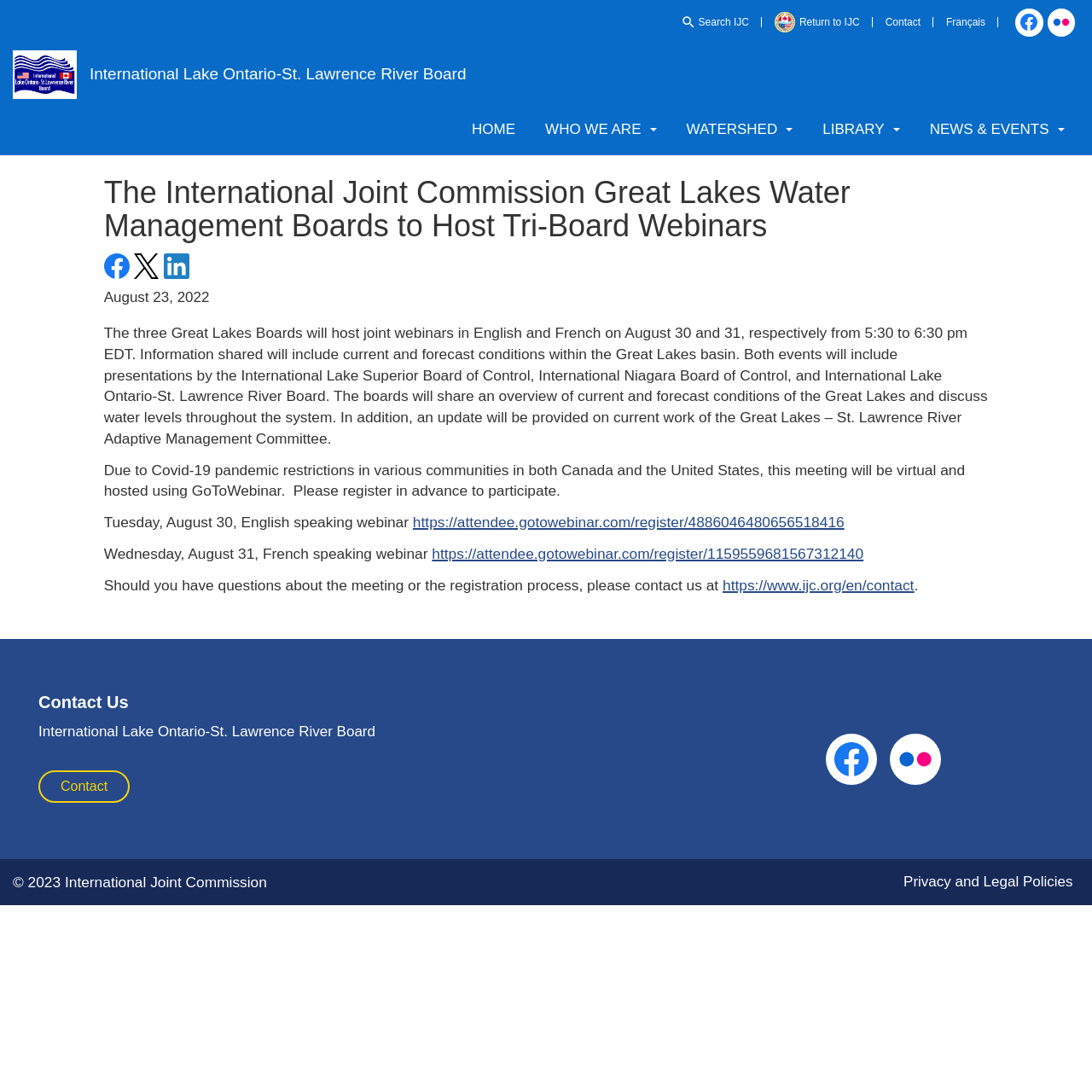Explain the webpage in detail, including its primary components.

The webpage is about the International Joint Commission Great Lakes Water Management Boards hosting tri-board webinars. At the top, there is a navigation menu with links to "Skip to main content", "Search", "Return to IJC", "Contact", "Français", "Facebook", and "Flickr". Below this, there is a main navigation menu with links to "Home", "International Lake Ontario-St. Lawrence River Board", and a toggle navigation button that expands to reveal more links.

The main content of the page is an article that announces the upcoming webinars. The article has a heading that matches the title of the webpage. Below the heading, there are links to share the article on Facebook, Twitter, and LinkedIn. The article then provides details about the webinars, including the dates, times, and topics to be covered. There are also links to register for the webinars in English and French.

The page also has a section with contact information, including a link to contact the International Lake Ontario-St. Lawrence River Board. At the bottom of the page, there is a footer section with links to "Contact Us", "Facebook", and "Flickr", as well as a copyright notice.